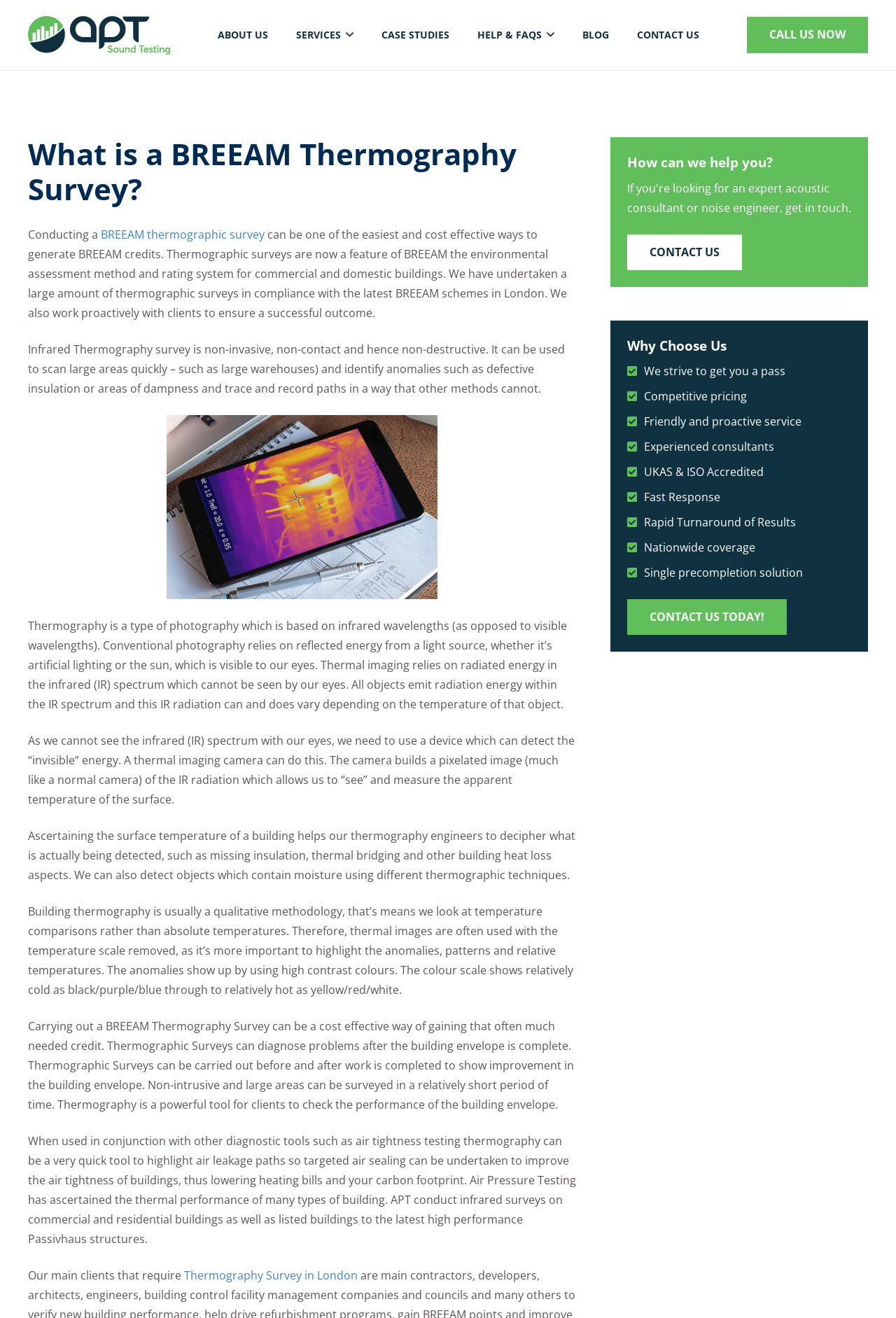What is the name of the company that undertakes BREEAM thermal surveys?
Please answer the question with a single word or phrase, referencing the image.

APT Sound Testing